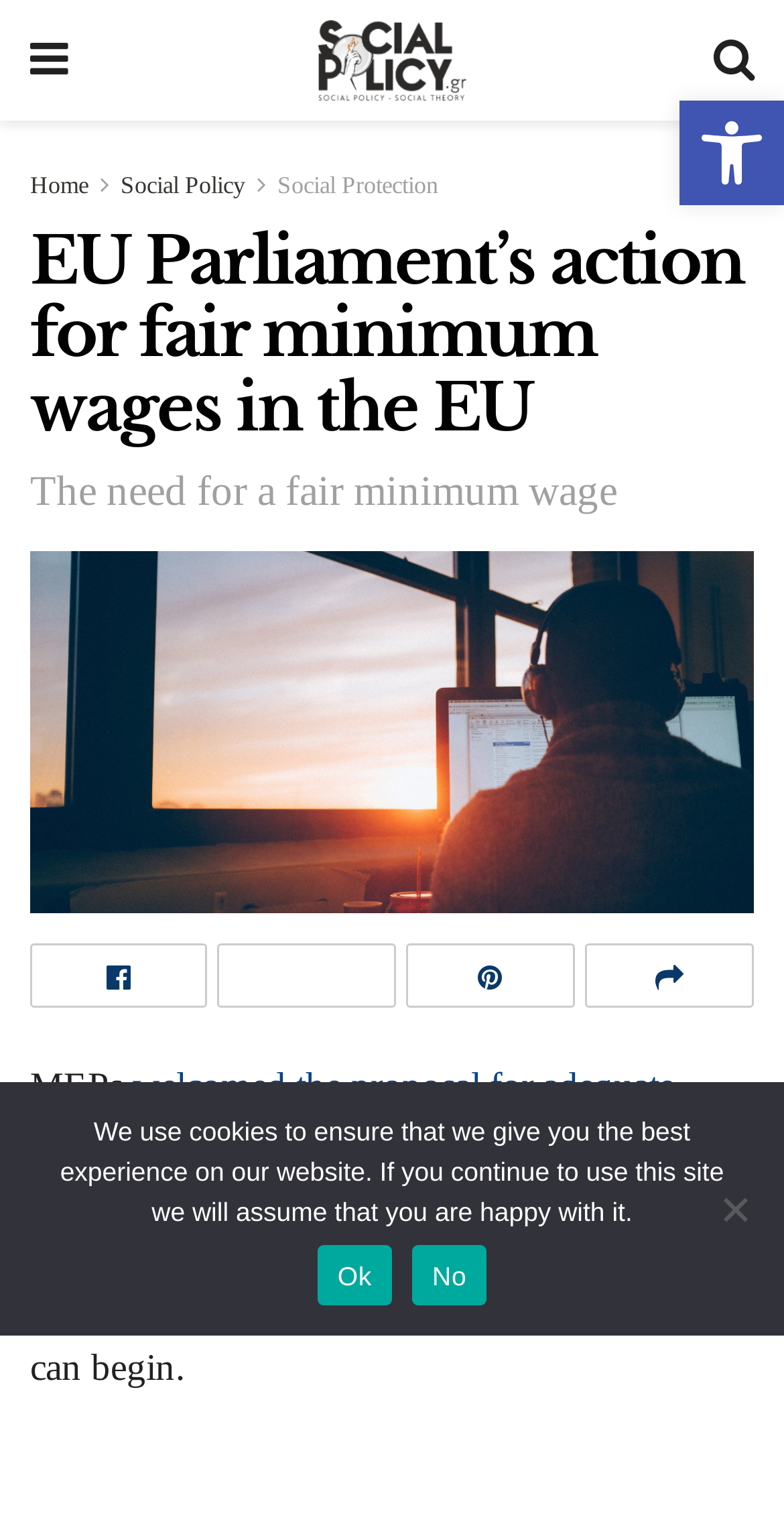Create an elaborate caption for the webpage.

The webpage is about the European Union Parliament's action for fair minimum wages in the EU. At the top right corner, there is a toolbar with an accessibility tool icon and a link to open it. Below the toolbar, there are several links to different sections, including "Home", "Social Policy", and "Social Protection". 

On the left side, there are two headings: "EU Parliament’s action for fair minimum wages in the EU" and "The need for a fair minimum wage". Below these headings, there is a link to the same topic with an accompanying image. 

In the main content area, there are several paragraphs of text. The first paragraph mentions that MEPs welcomed the proposal for adequate wages across the EU and adopted a negotiating mandate. The second paragraph provides more details about the next steps in the negotiation process. 

At the bottom of the page, there is a cookie notice dialog box with a message about the use of cookies on the website. The dialog box has two buttons, "Ok" and "No", allowing users to choose whether to accept or decline the use of cookies.